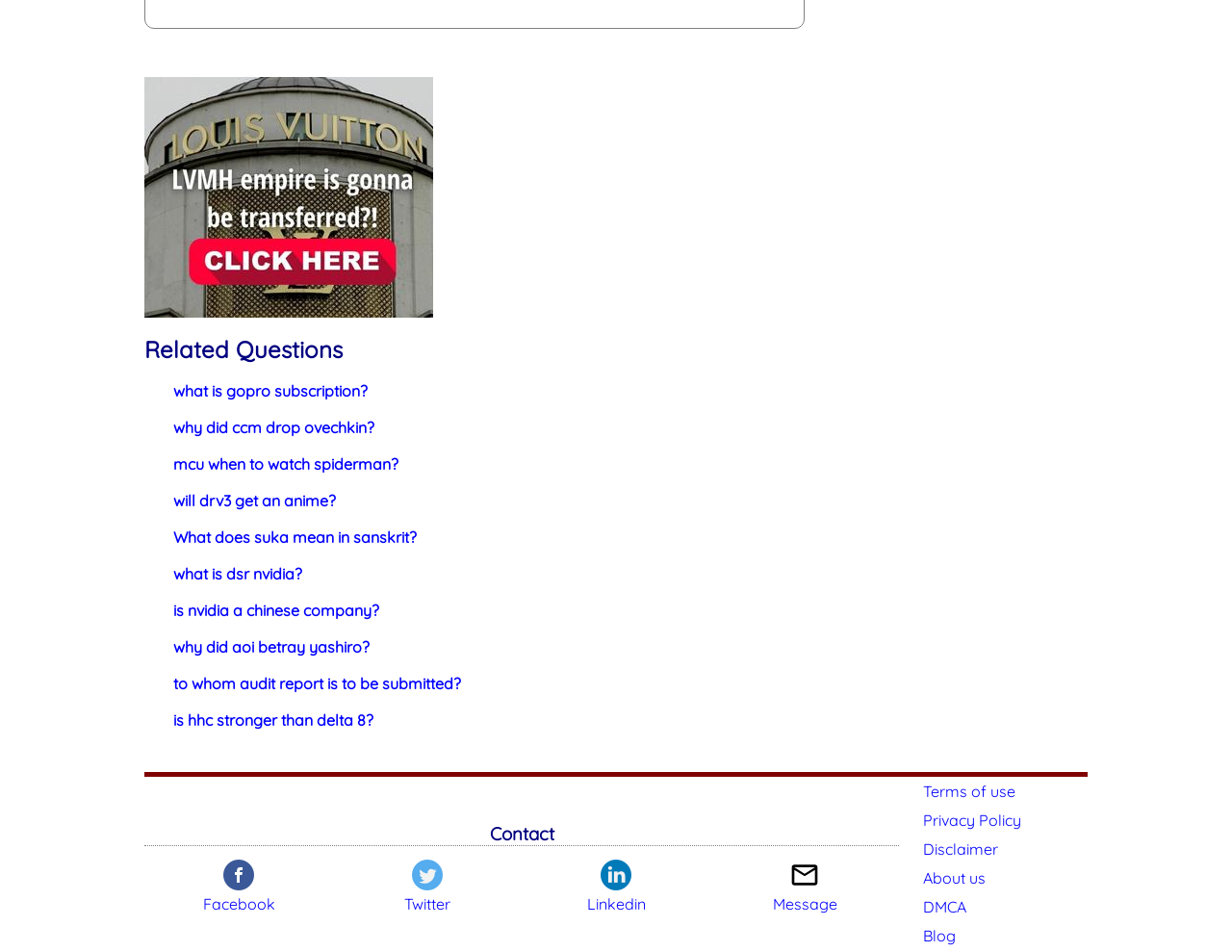Using the details from the image, please elaborate on the following question: How many related questions are listed?

The webpage lists 10 related questions, including 'what is gopro subscription?', 'why did ccm drop ovechkin?', and 'is nvidia a chinese company?'.